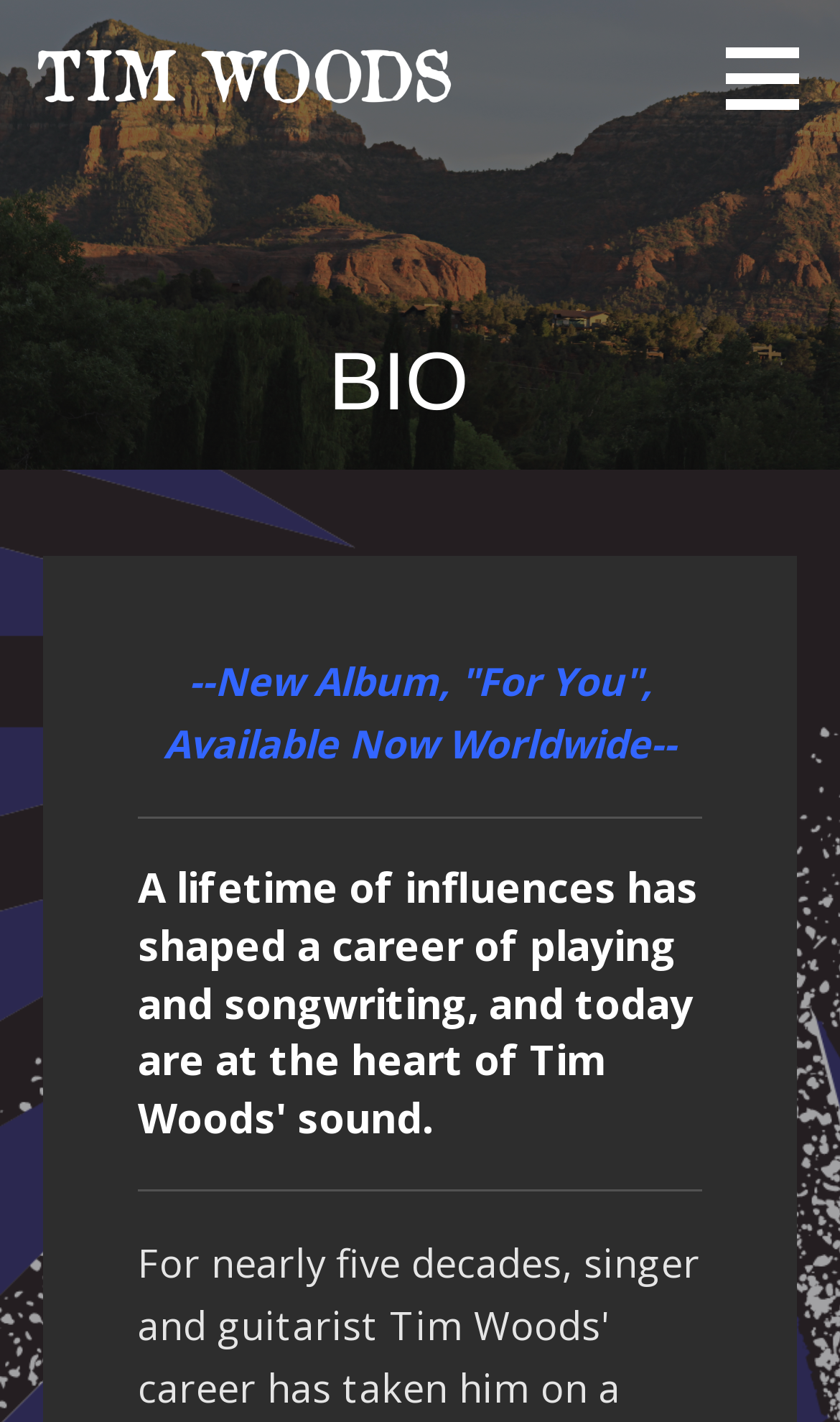What is the orientation of the separator?
Look at the webpage screenshot and answer the question with a detailed explanation.

I found the separator '' with orientation: horizontal, which suggests that the separator is horizontal.